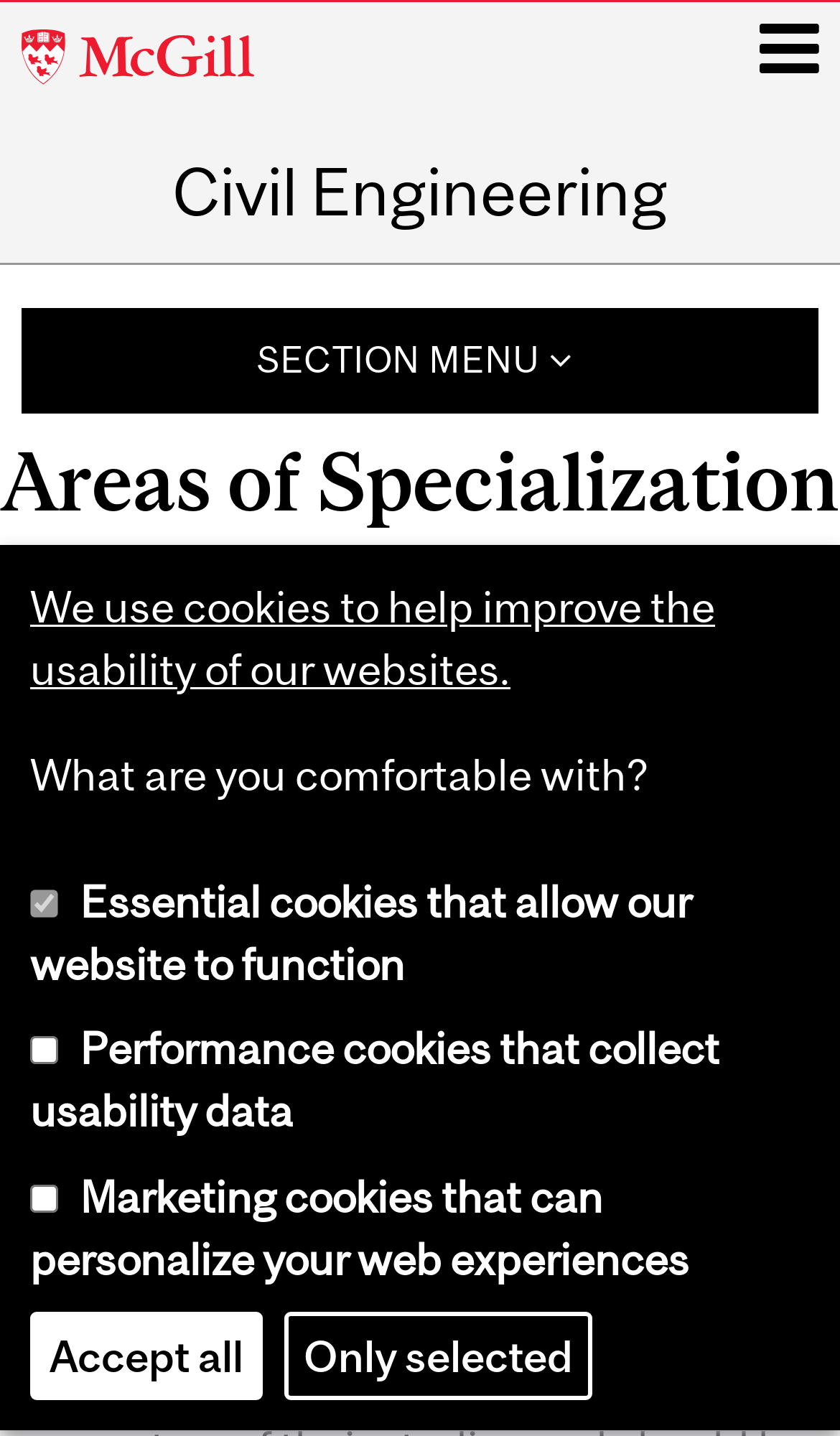Give a concise answer using one word or a phrase to the following question:
What is the name of the university?

McGill University